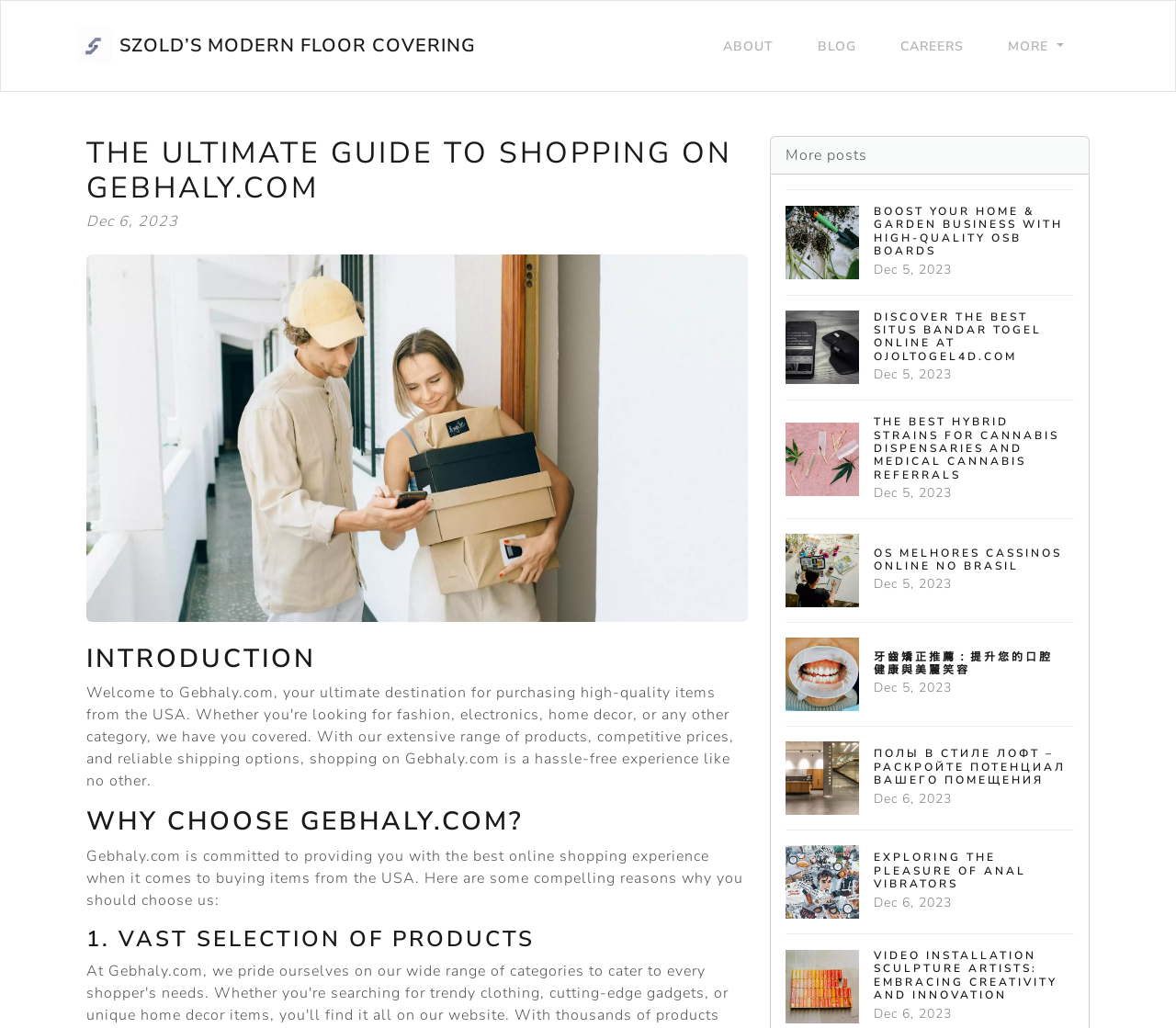Locate the bounding box coordinates of the element that should be clicked to fulfill the instruction: "Read the blog post 'BOOST YOUR HOME & GARDEN BUSINESS WITH HIGH-QUALITY OSB BOARDS'".

[0.668, 0.184, 0.913, 0.286]